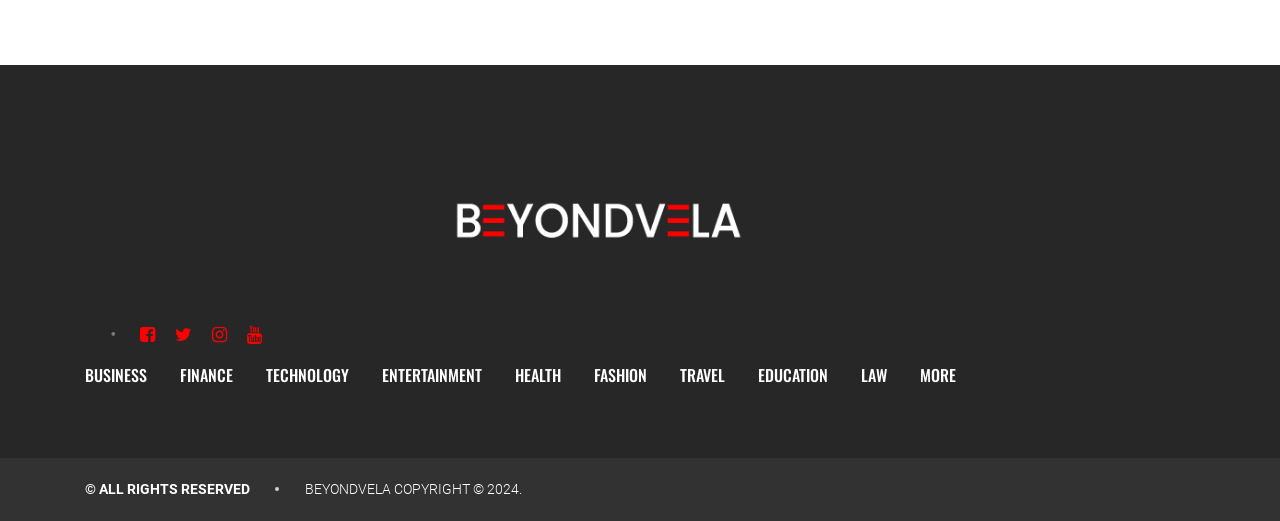Please provide a comprehensive answer to the question below using the information from the image: What is the symbol represented by the link ''?

The link '' is likely to represent the Facebook symbol, which is commonly used to link to a Facebook page or profile. The bounding box coordinates of this link are [0.109, 0.623, 0.121, 0.663].